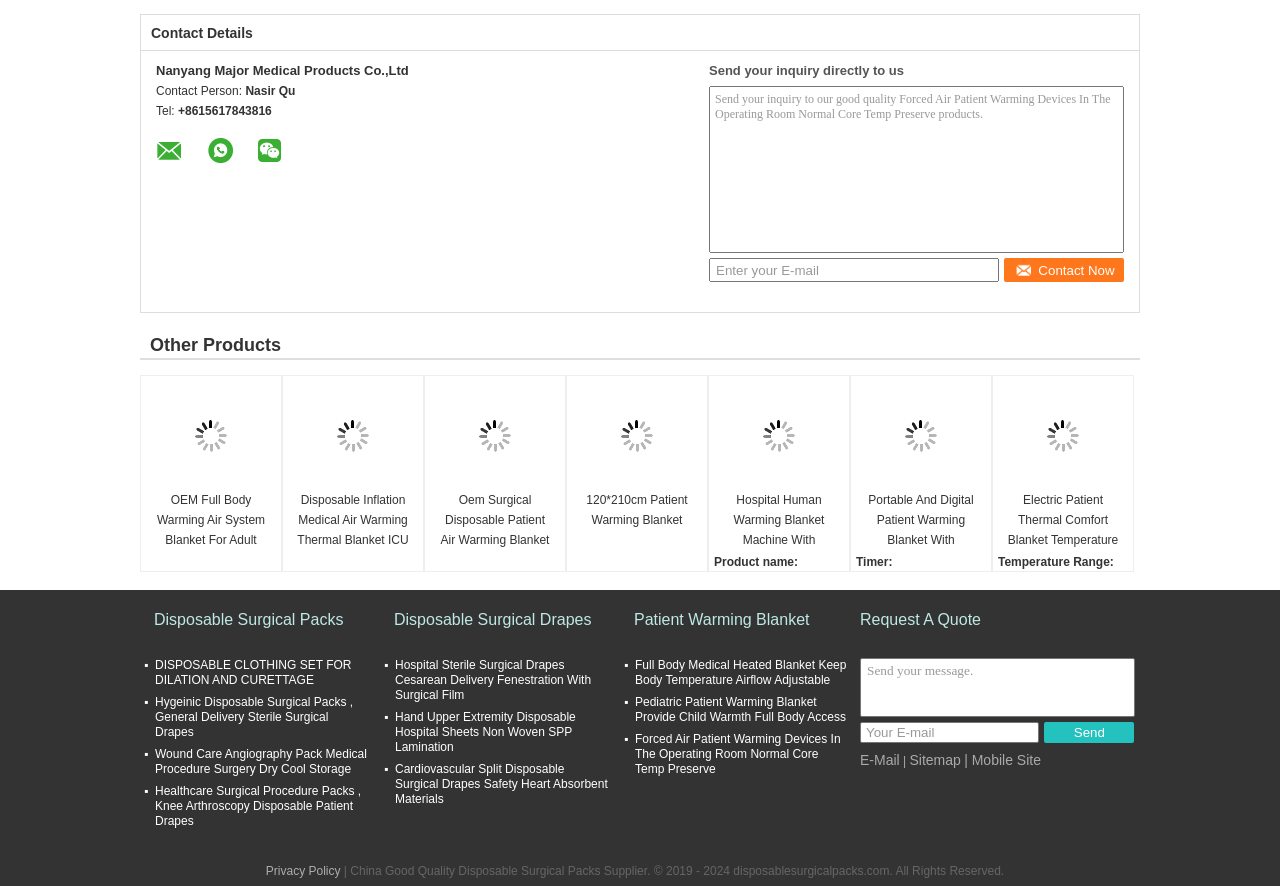Find the bounding box coordinates of the clickable region needed to perform the following instruction: "Contact Now". The coordinates should be provided as four float numbers between 0 and 1, i.e., [left, top, right, bottom].

[0.784, 0.291, 0.878, 0.318]